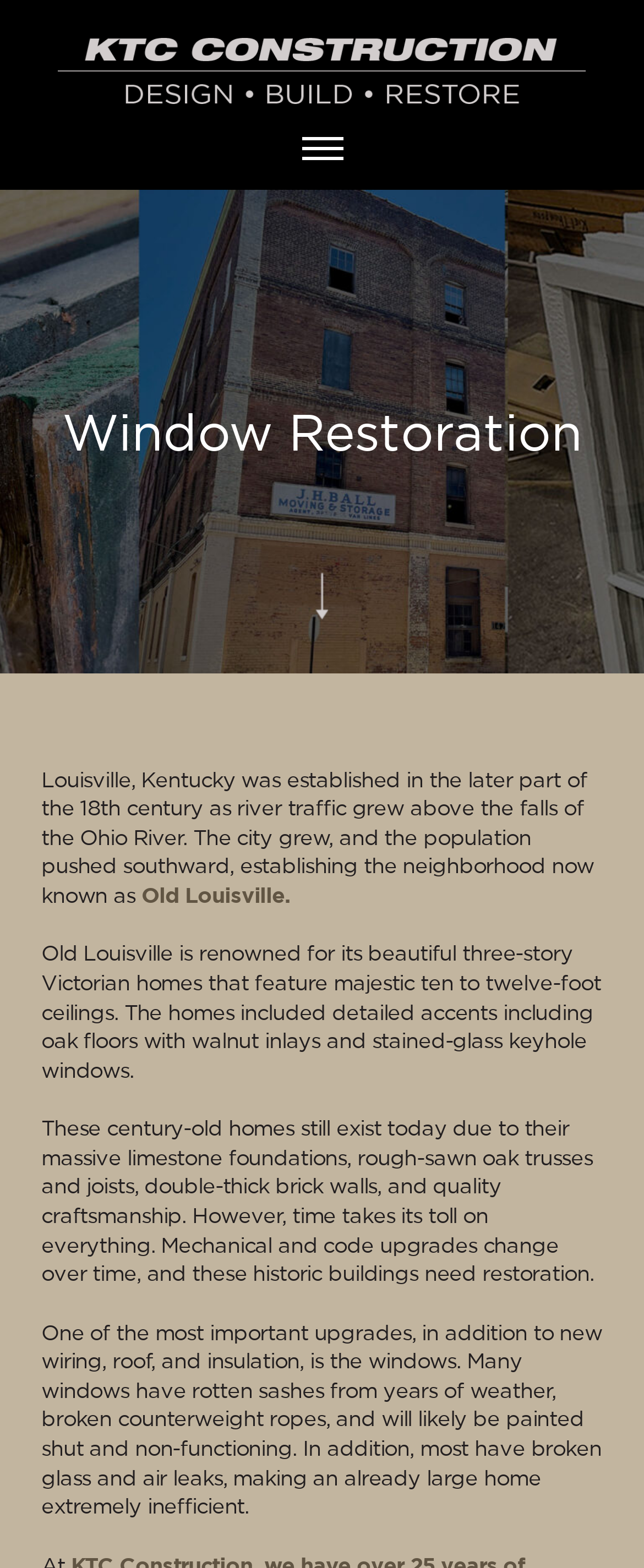Please find the bounding box coordinates (top-left x, top-left y, bottom-right x, bottom-right y) in the screenshot for the UI element described as follows: Share with Google+

None